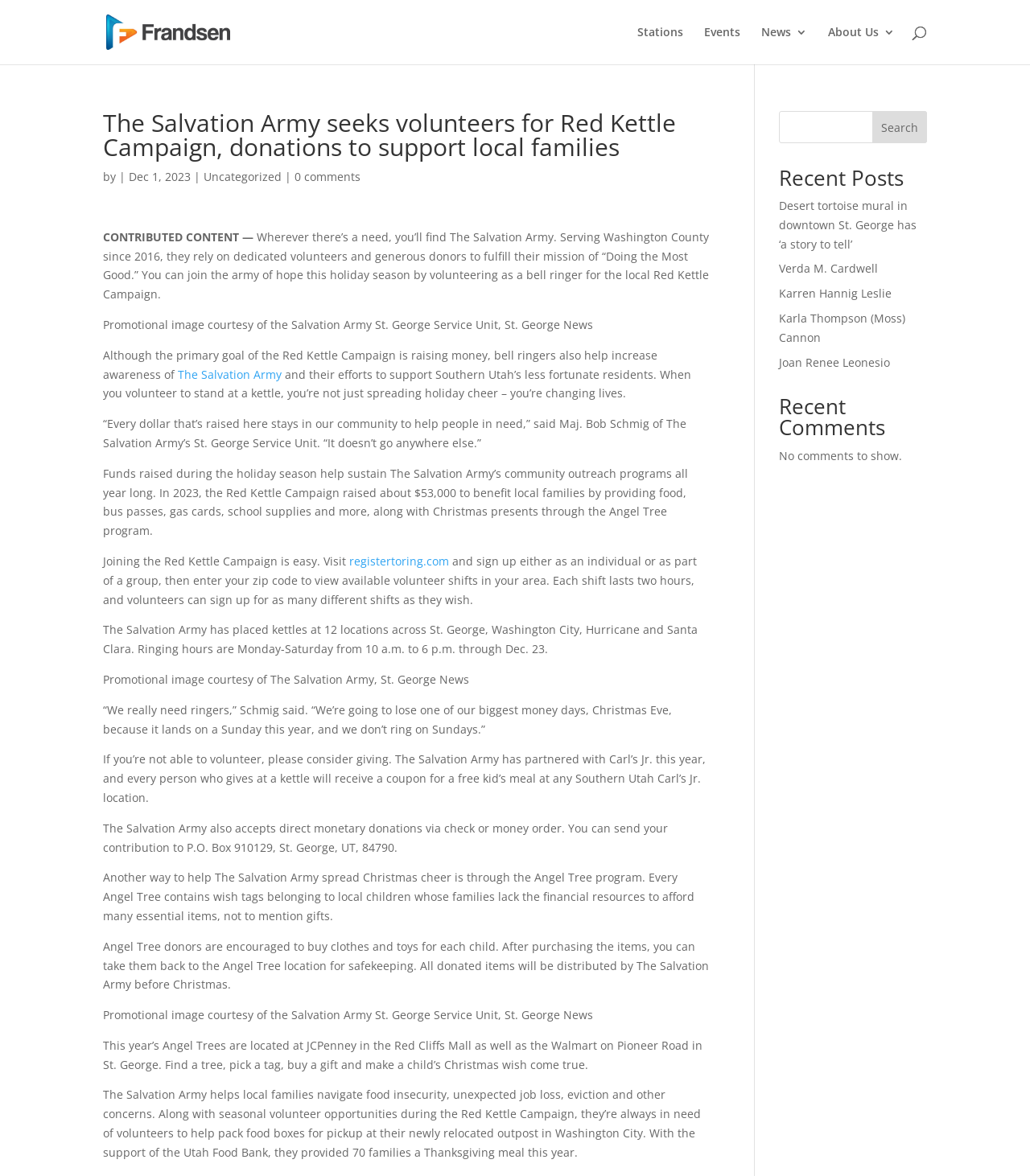Using the webpage screenshot, locate the HTML element that fits the following description and provide its bounding box: "The Salvation Army".

[0.173, 0.312, 0.273, 0.325]